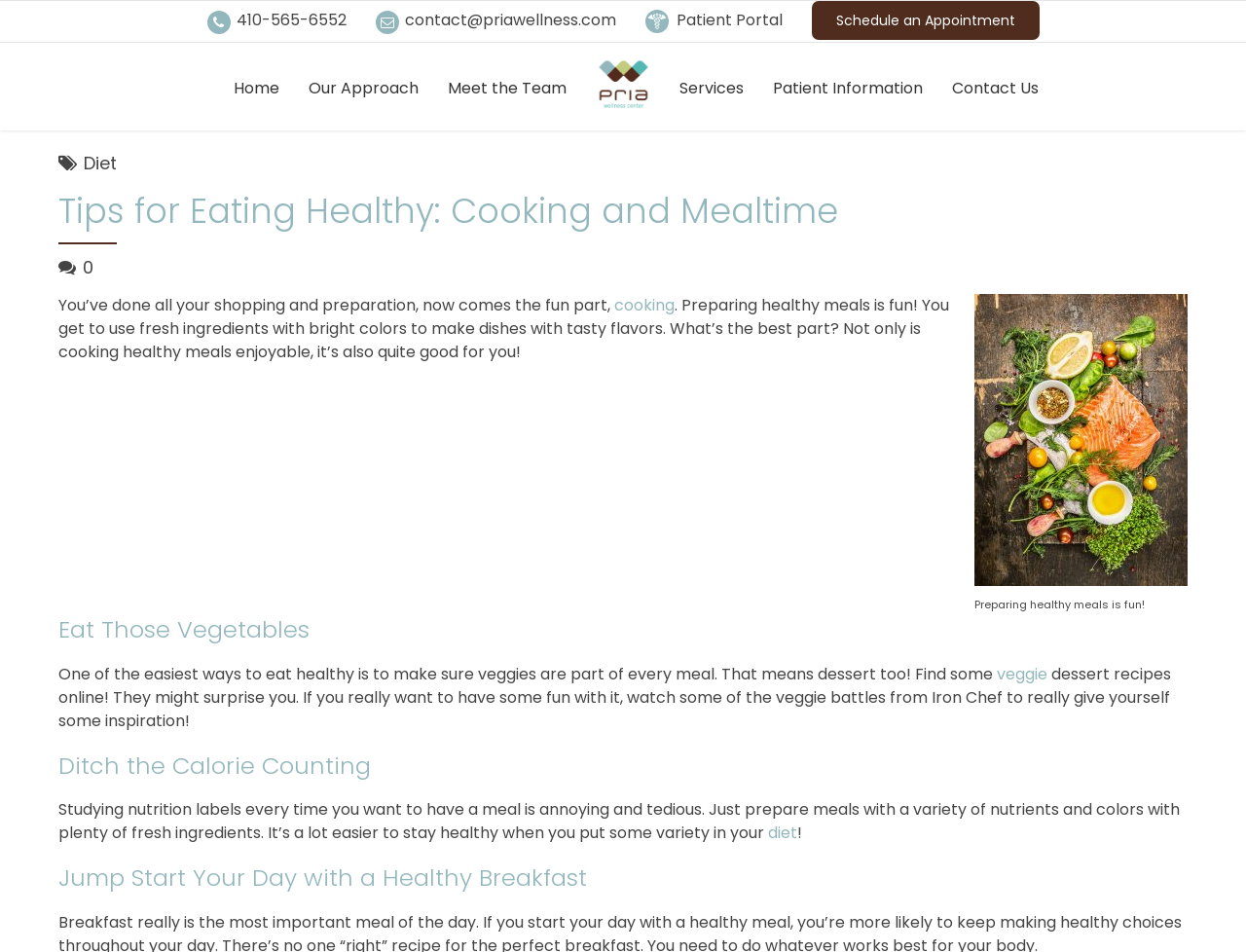Mark the bounding box of the element that matches the following description: "veggie".

[0.8, 0.696, 0.841, 0.719]